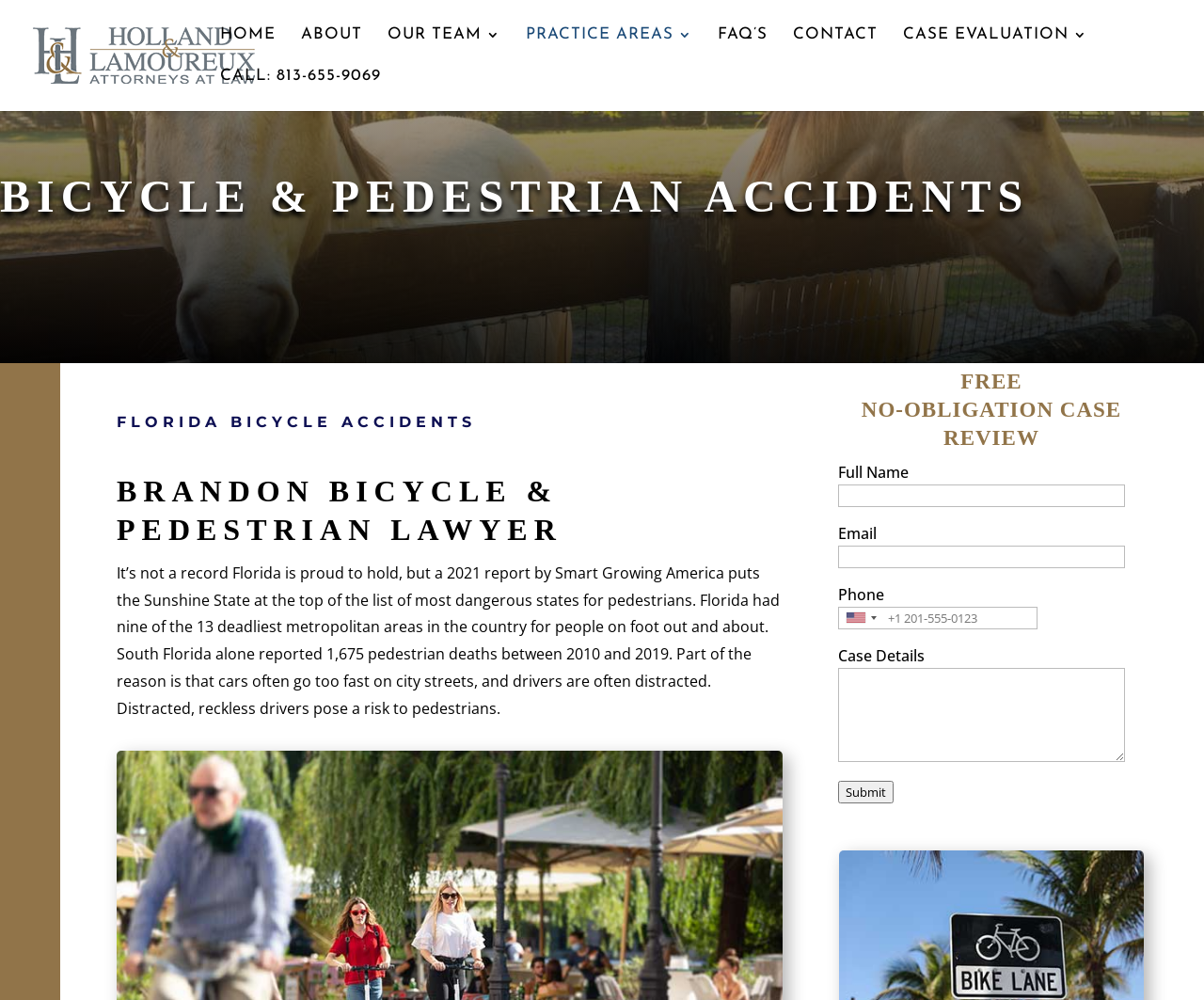What is the phone number to call for a case evaluation?
Answer the question with a thorough and detailed explanation.

The phone number can be found in the top-right corner of the webpage, where it says 'CALL: 813-655-9069'.